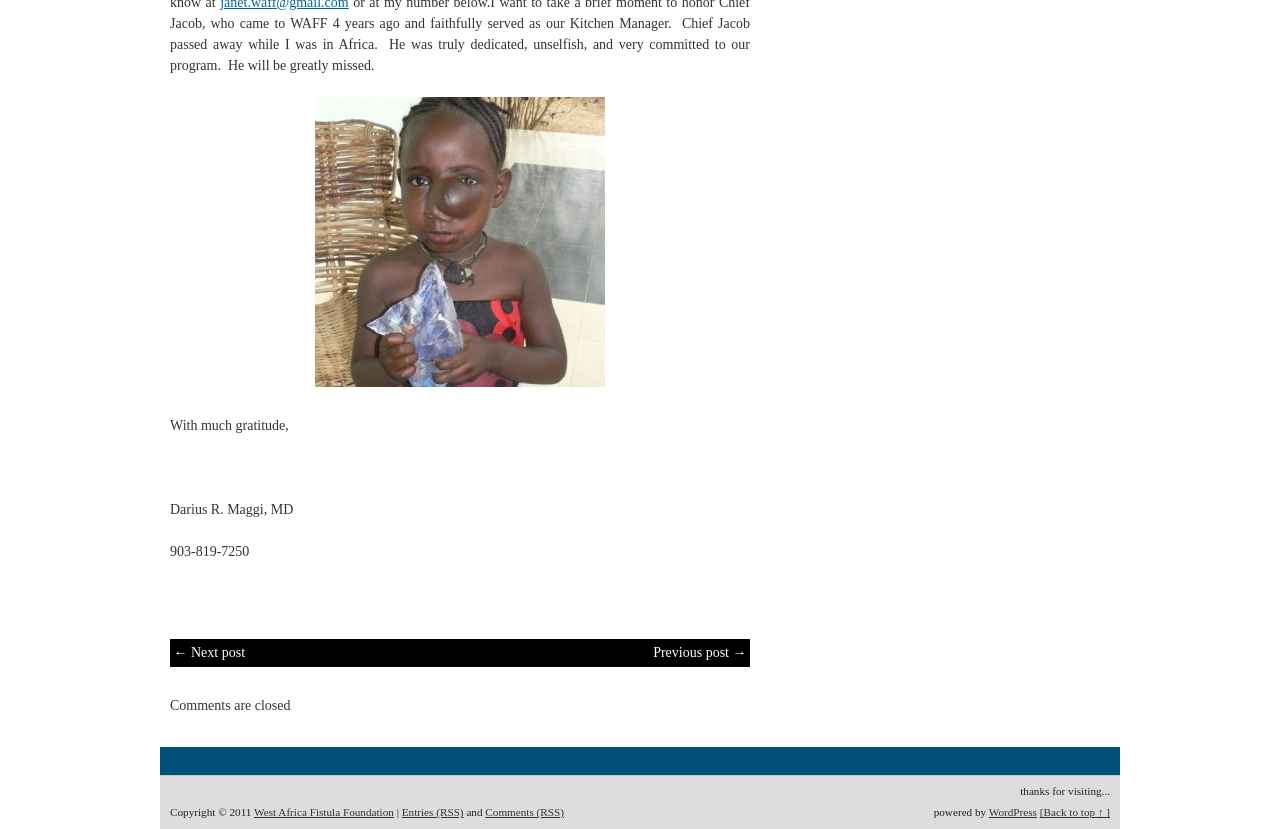What is the name of the doctor?
Using the image, elaborate on the answer with as much detail as possible.

I found the doctor's name by looking at the StaticText element with the text 'Darius R. Maggi, MD' at coordinates [0.133, 0.605, 0.229, 0.623].